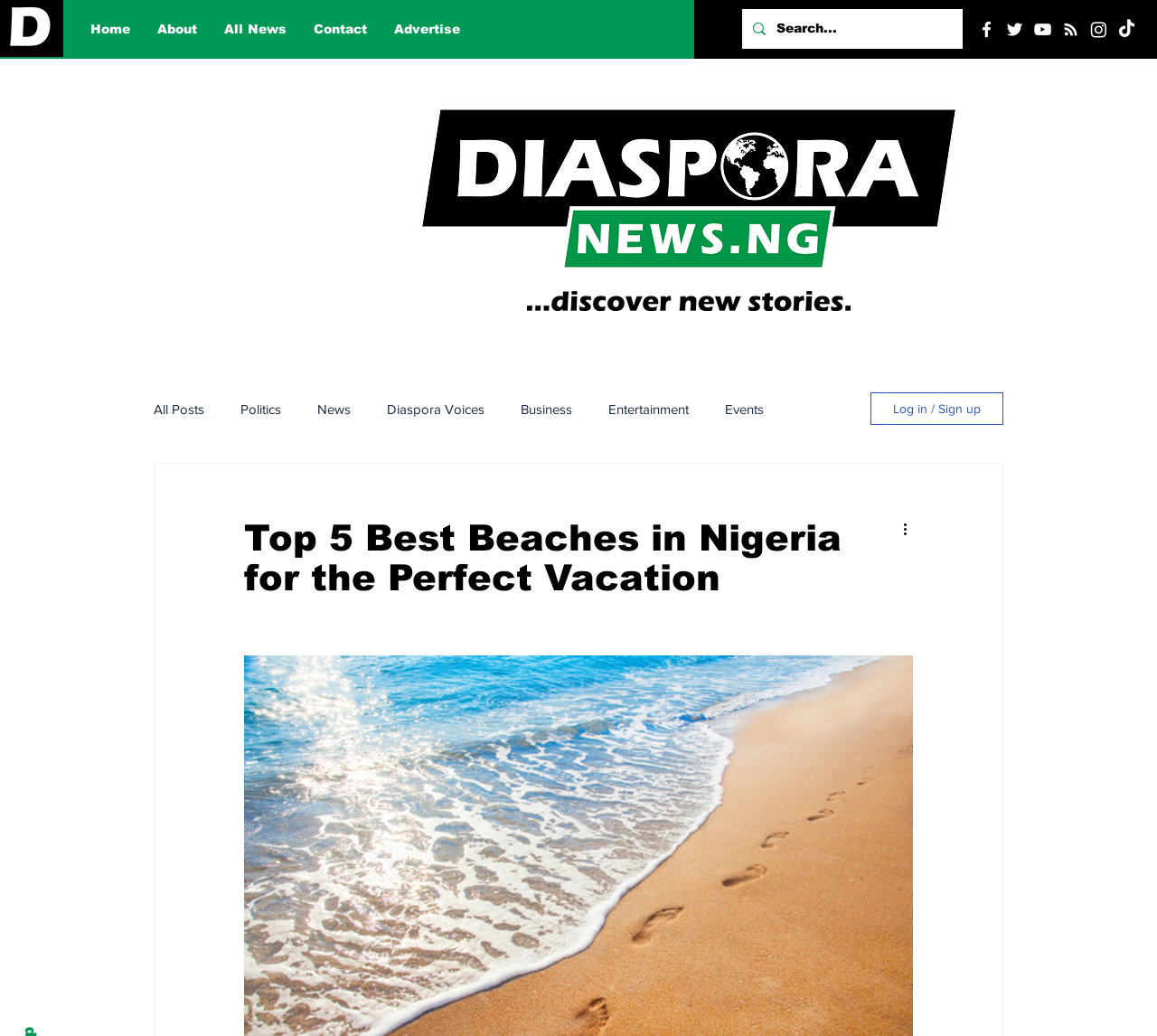Determine the bounding box coordinates of the clickable region to execute the instruction: "Visit Diaspora News". The coordinates should be four float numbers between 0 and 1, denoted as [left, top, right, bottom].

[0.361, 0.102, 0.83, 0.262]